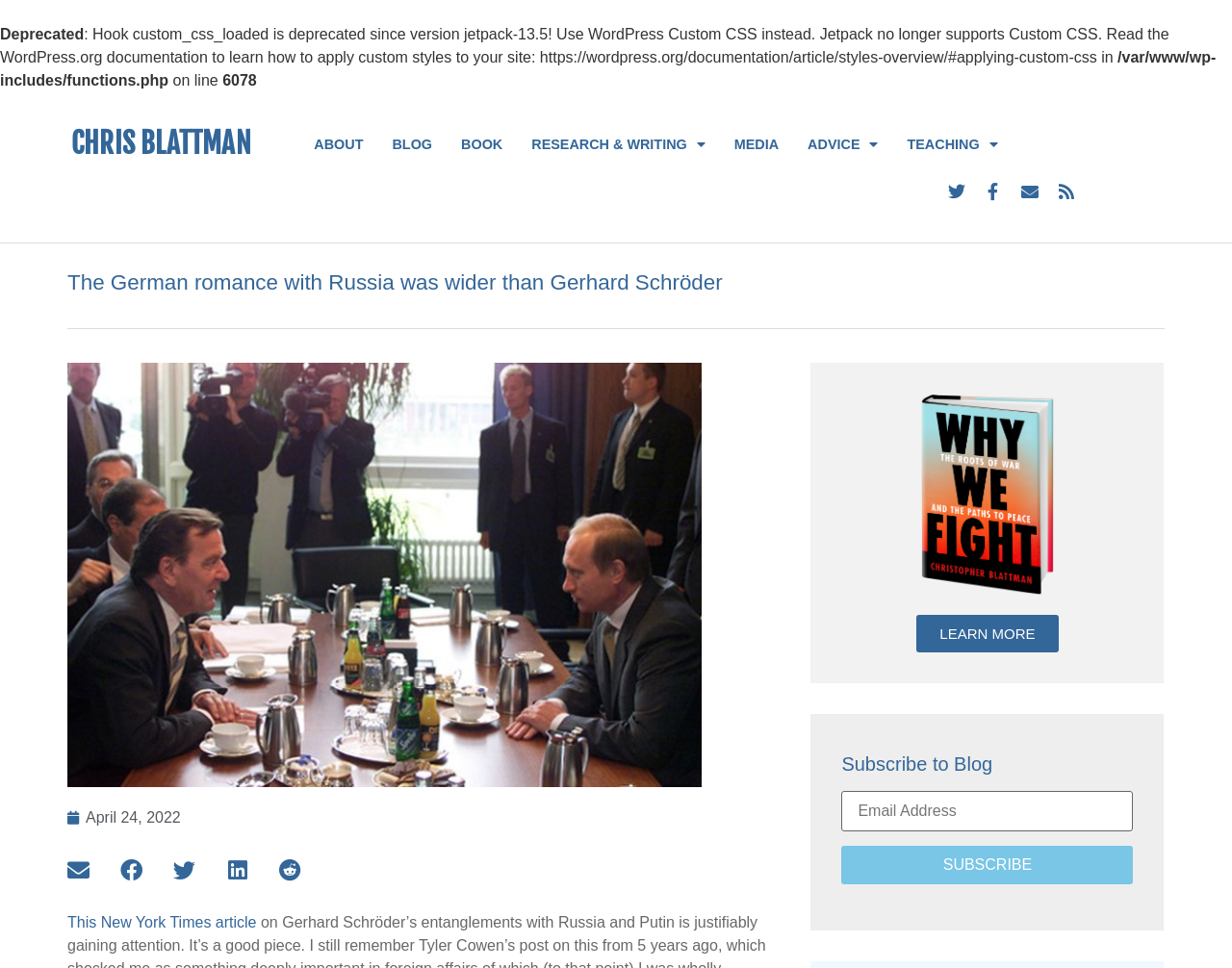Using the elements shown in the image, answer the question comprehensively: What is the topic of the blog post?

The topic of the blog post can be inferred from the heading element, which reads 'The German romance with Russia was wider than Gerhard Schröder'. This suggests that the post is about Gerhard Schröder's relationships with Russia.